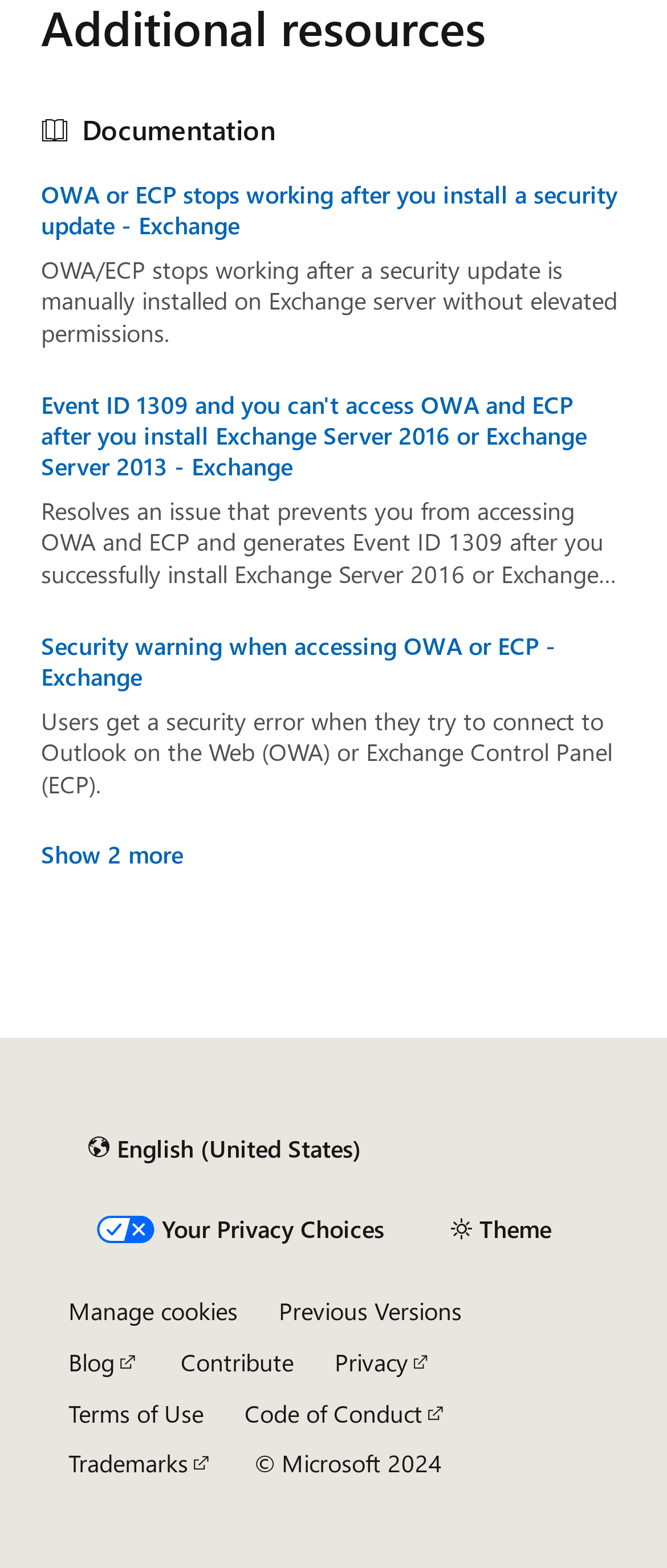Find the bounding box coordinates for the HTML element described as: "Trademarks". The coordinates should consist of four float values between 0 and 1, i.e., [left, top, right, bottom].

[0.103, 0.923, 0.319, 0.943]